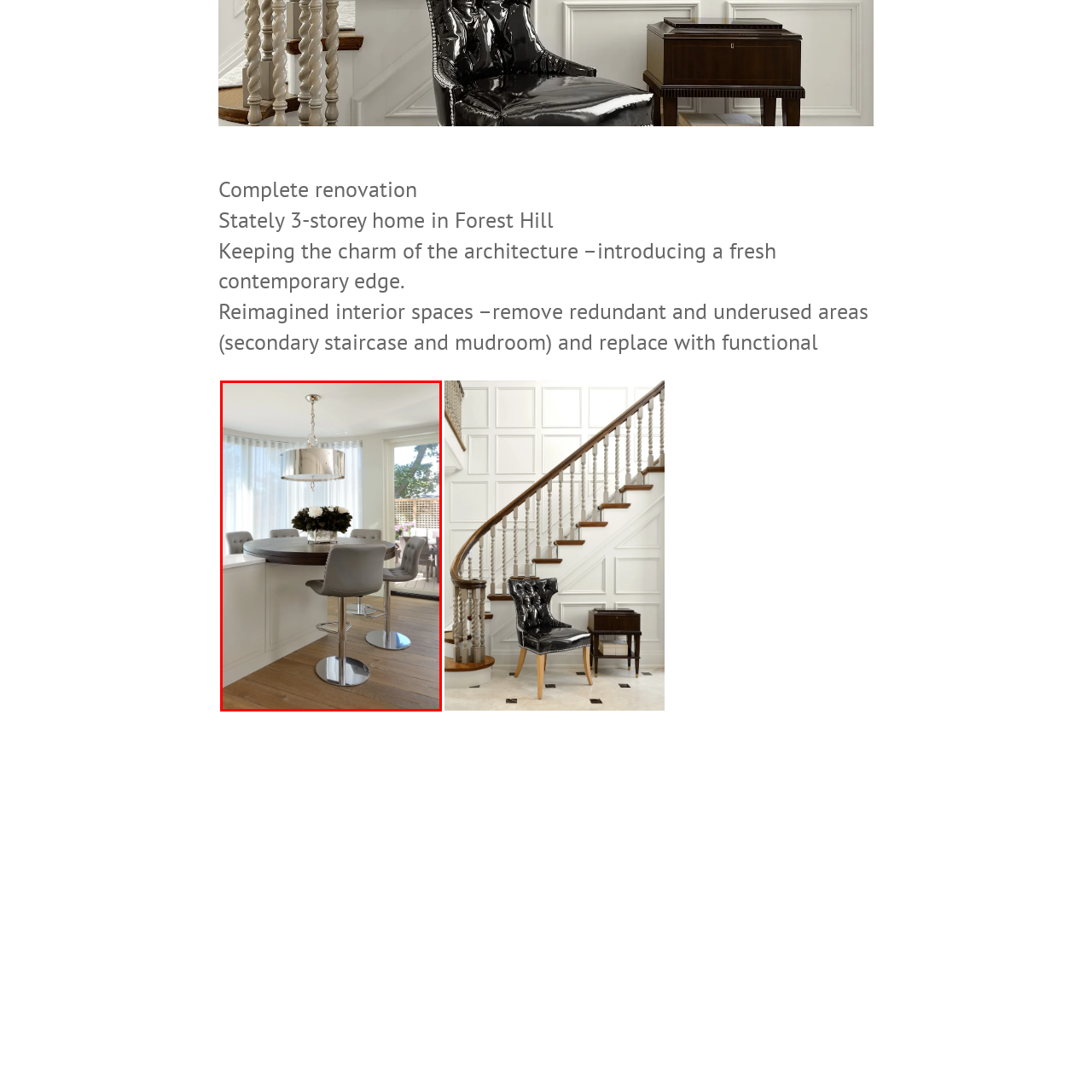View the segment outlined in white, What type of light hangs above the table? 
Answer using one word or phrase.

Pendant light